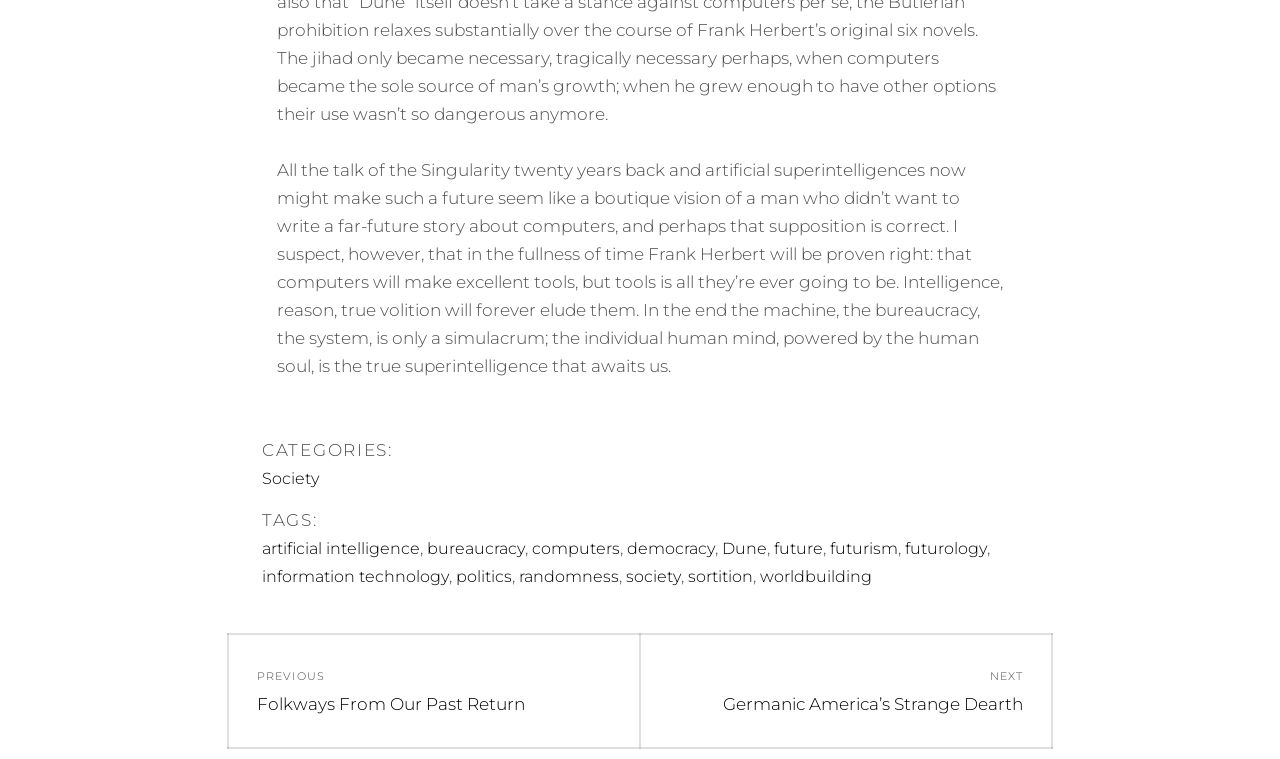Determine the bounding box coordinates for the area you should click to complete the following instruction: "Click on the 'Society' category".

[0.205, 0.618, 0.249, 0.643]